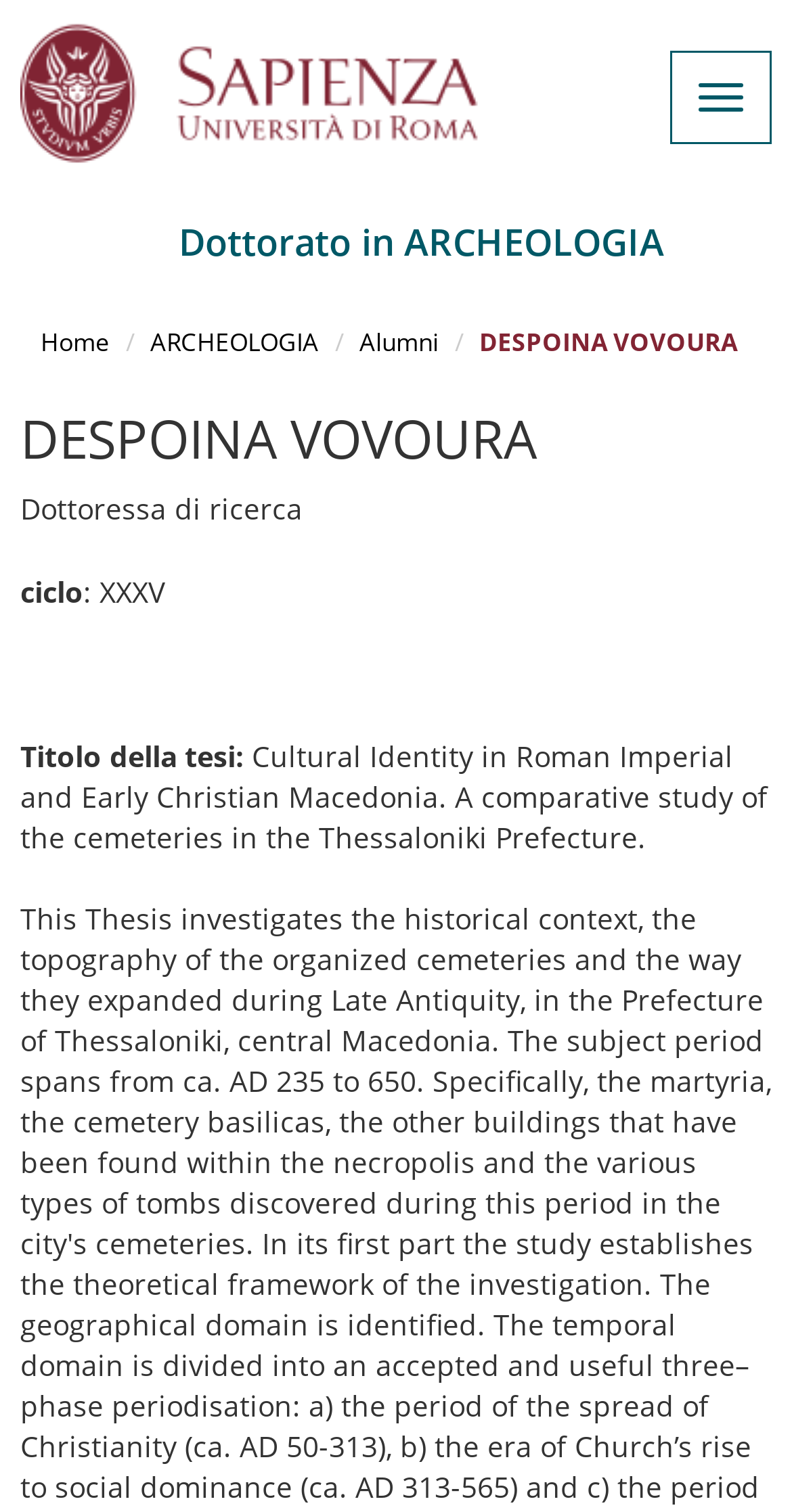Locate the UI element described by Toggle navigation in the provided webpage screenshot. Return the bounding box coordinates in the format (top-left x, top-left y, bottom-right x, bottom-right y), ensuring all values are between 0 and 1.

[0.846, 0.034, 0.974, 0.095]